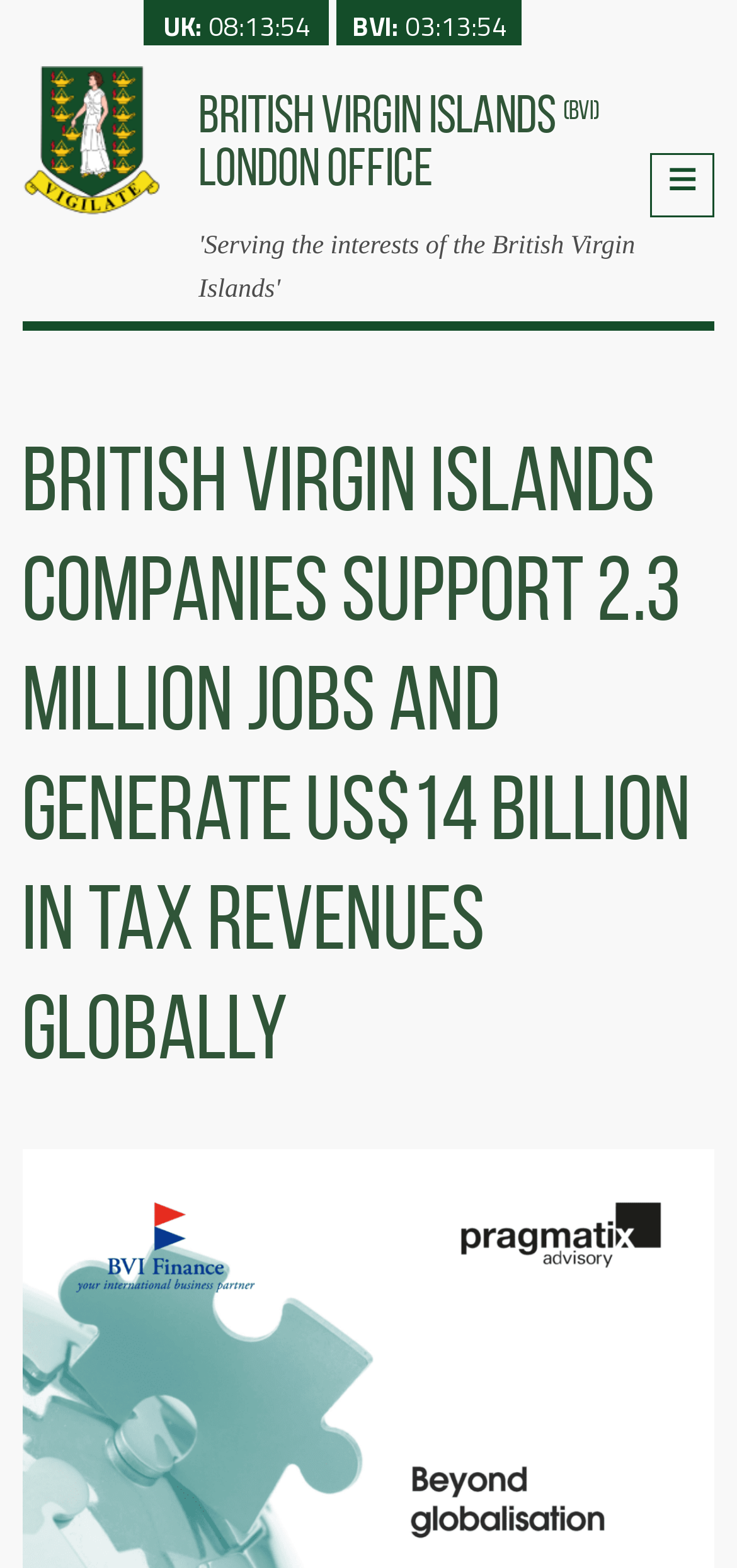What time is it in the UK?
Please provide a single word or phrase as your answer based on the image.

08:13:54